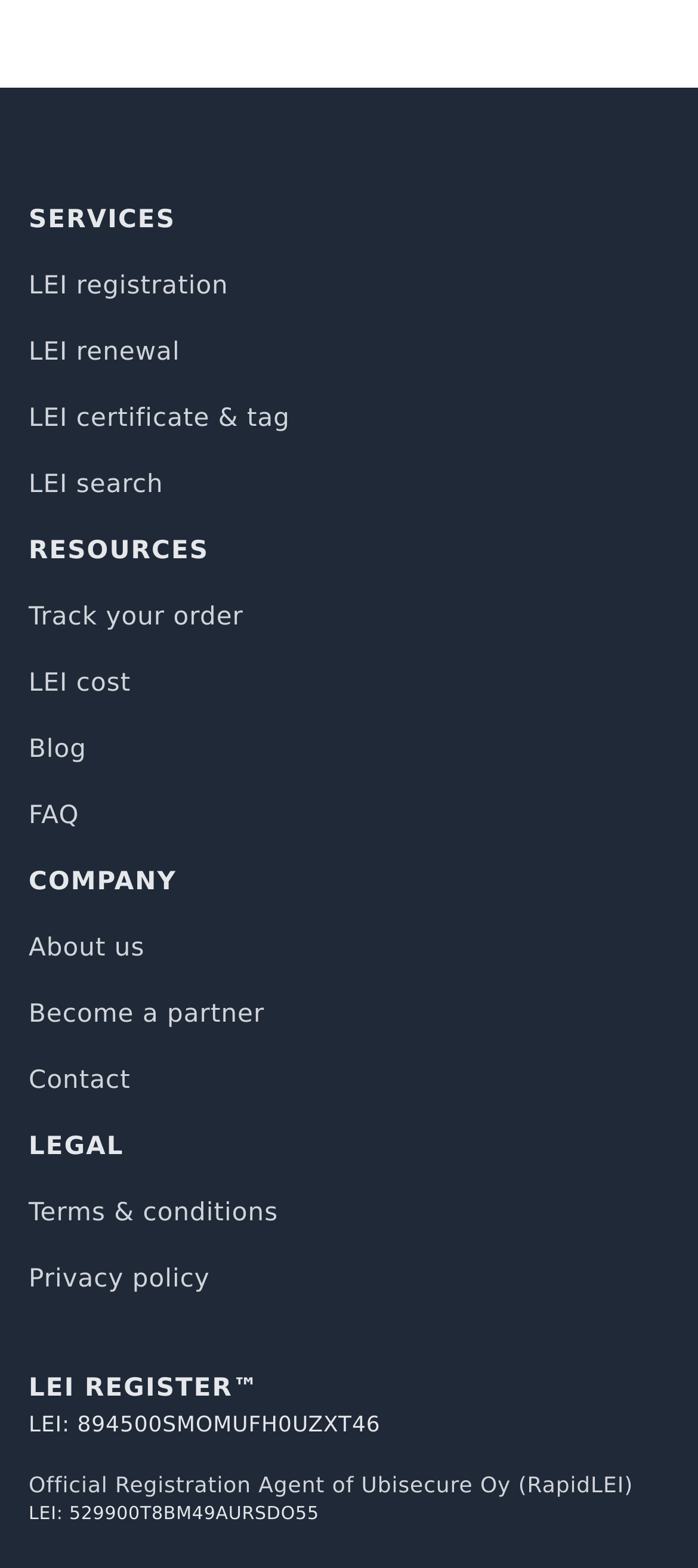Provide a brief response to the question below using a single word or phrase: 
What is the purpose of the 'LEI registration' link?

To register for LEI